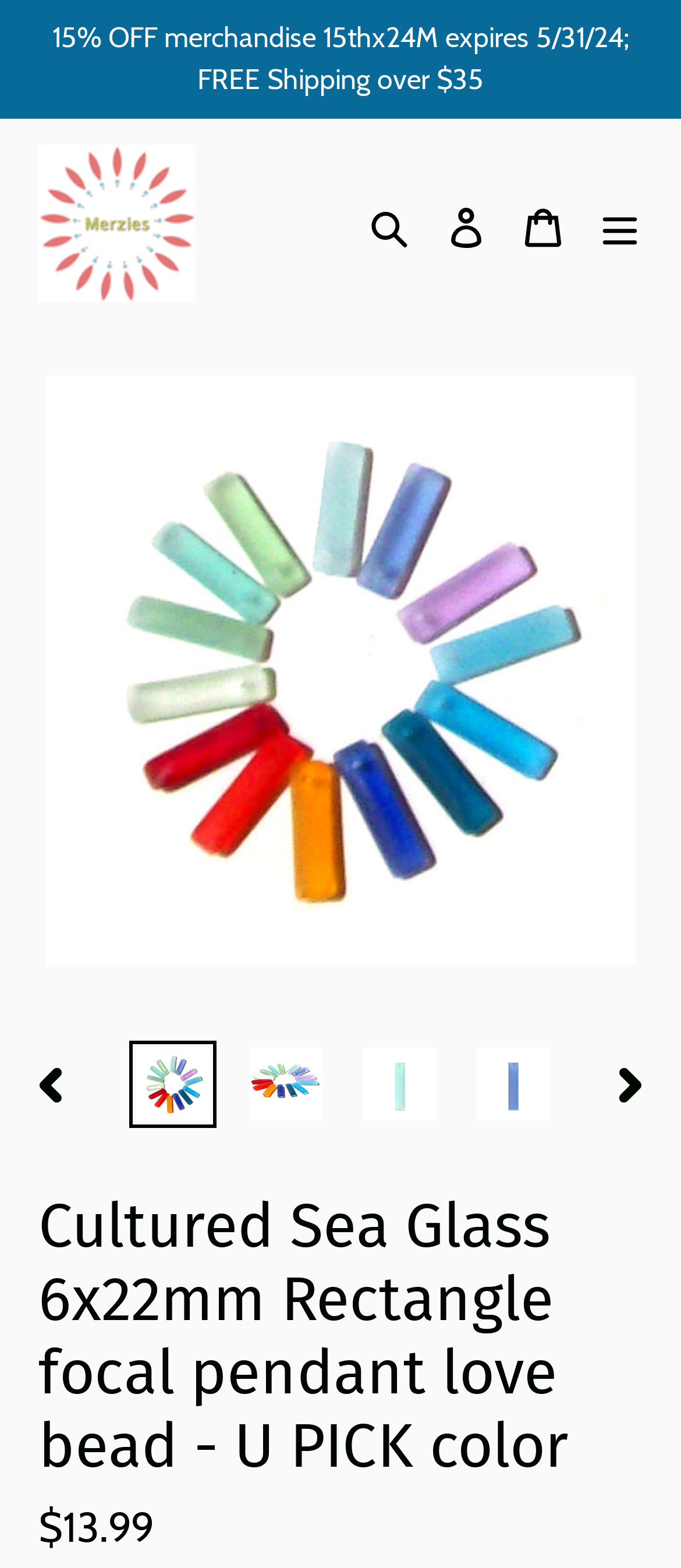Can you specify the bounding box coordinates for the region that should be clicked to fulfill this instruction: "Click the 'Cart' link".

[0.741, 0.115, 0.854, 0.17]